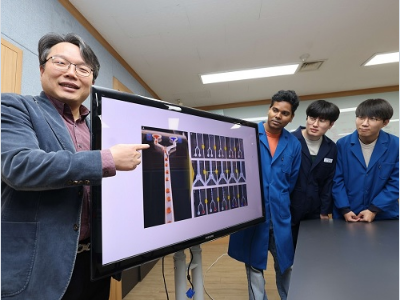Please provide a brief answer to the question using only one word or phrase: 
What is the team dressed in?

Lab coats